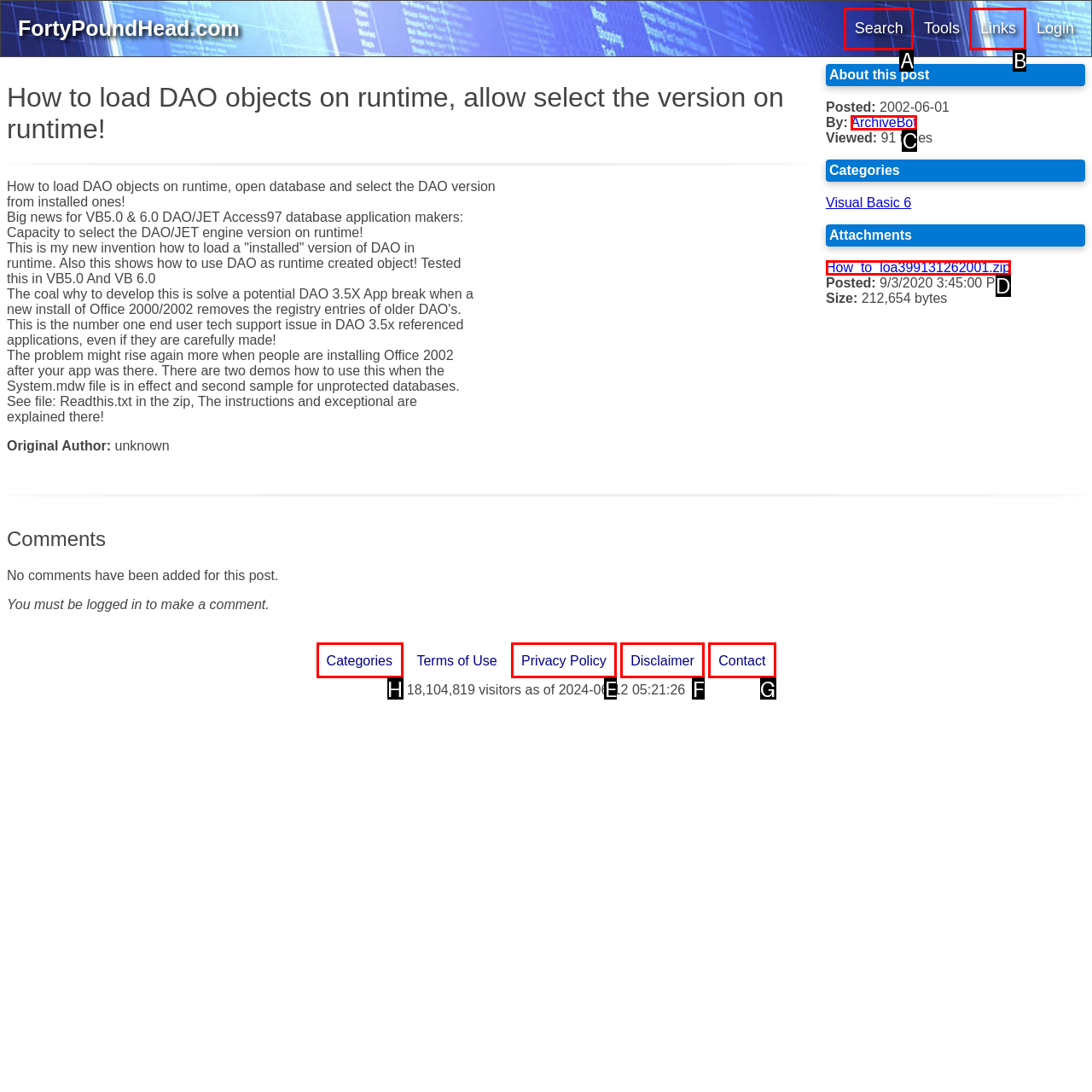What is the letter of the UI element you should click to View the 'Categories'? Provide the letter directly.

H